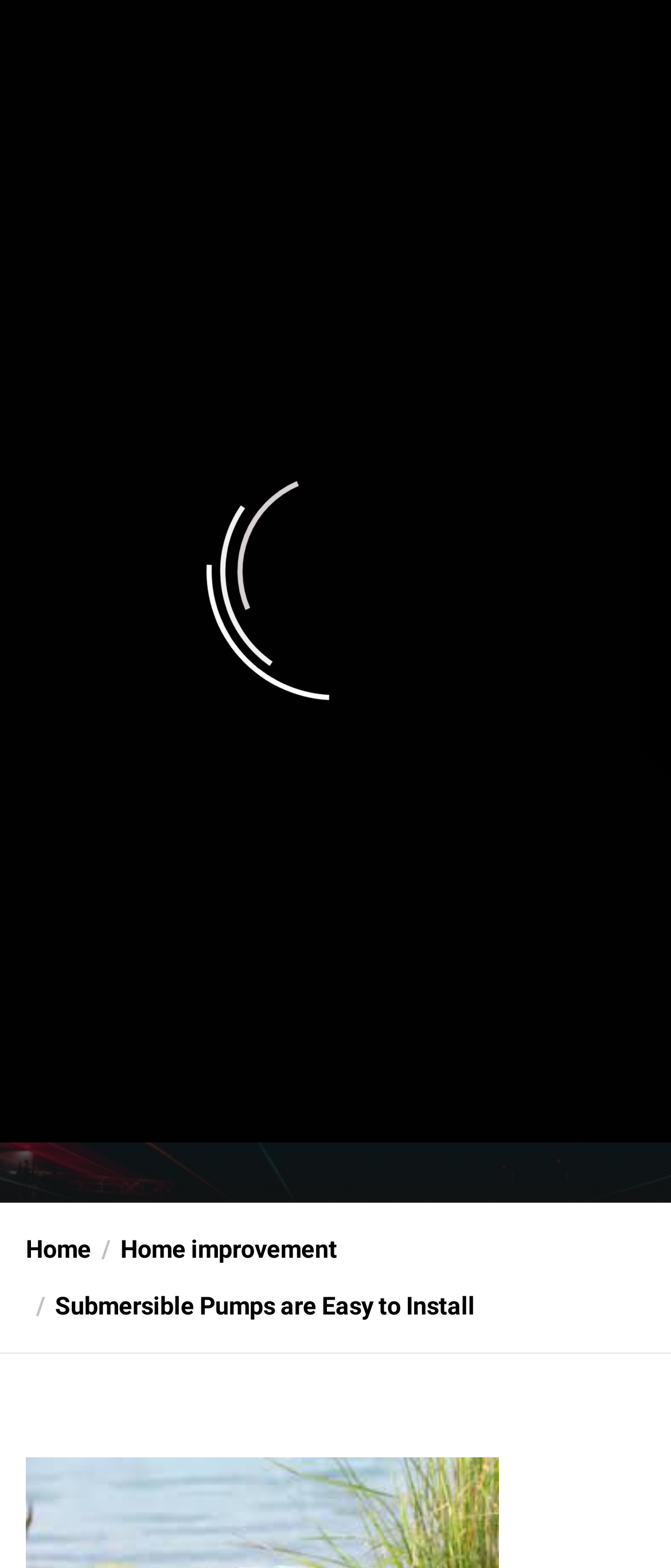What is the purpose of the button with the text 'Search'?
Using the information presented in the image, please offer a detailed response to the question.

The button with the text 'Search' is likely to be used for searching for content on the webpage or the website. When clicked, it may open a search bar or redirect to a search results page.